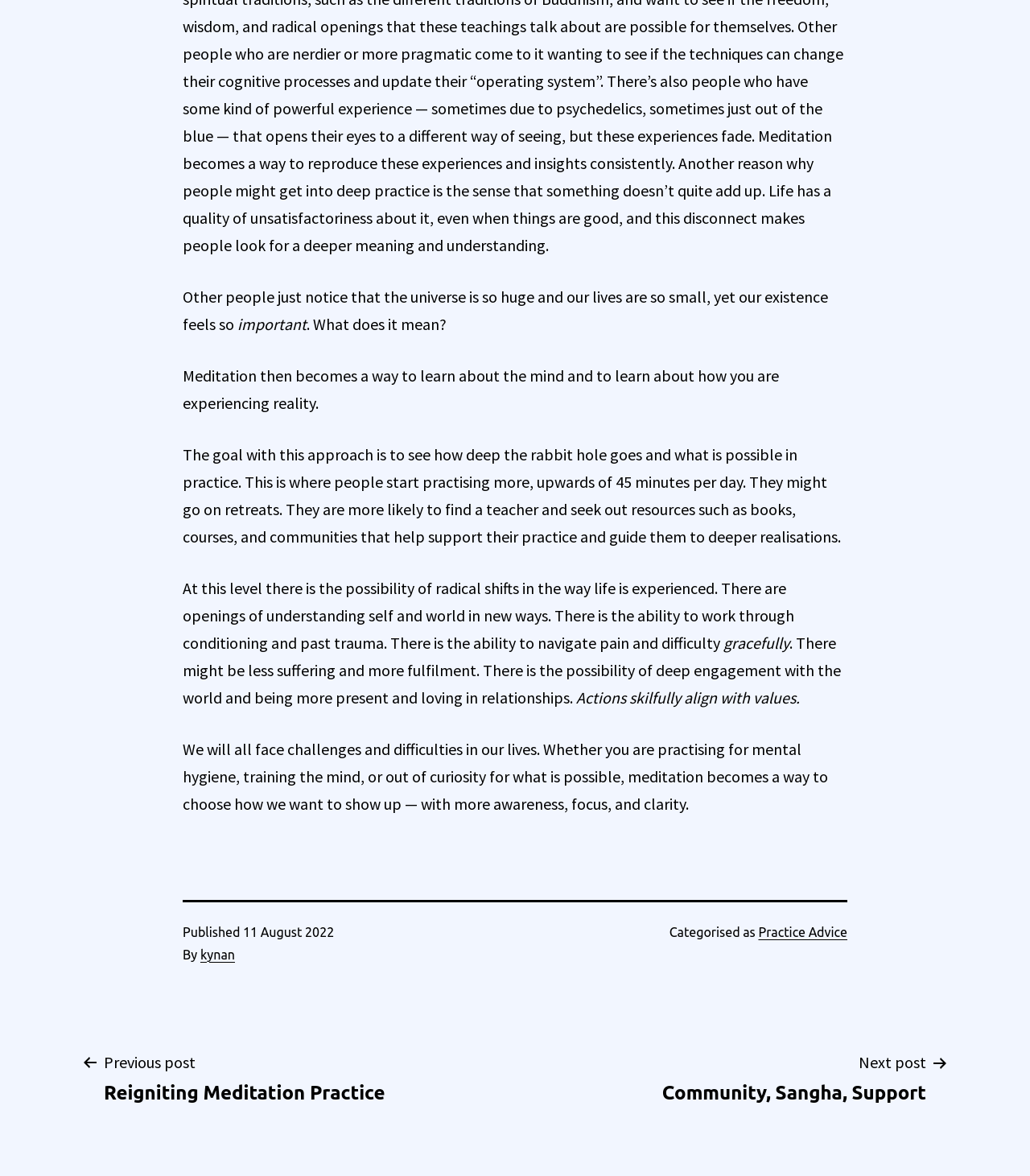What is the title of the previous post?
Using the information presented in the image, please offer a detailed response to the question.

The title of the previous post is mentioned in the post navigation section, where it says 'Previous post Reigniting Meditation Practice'.